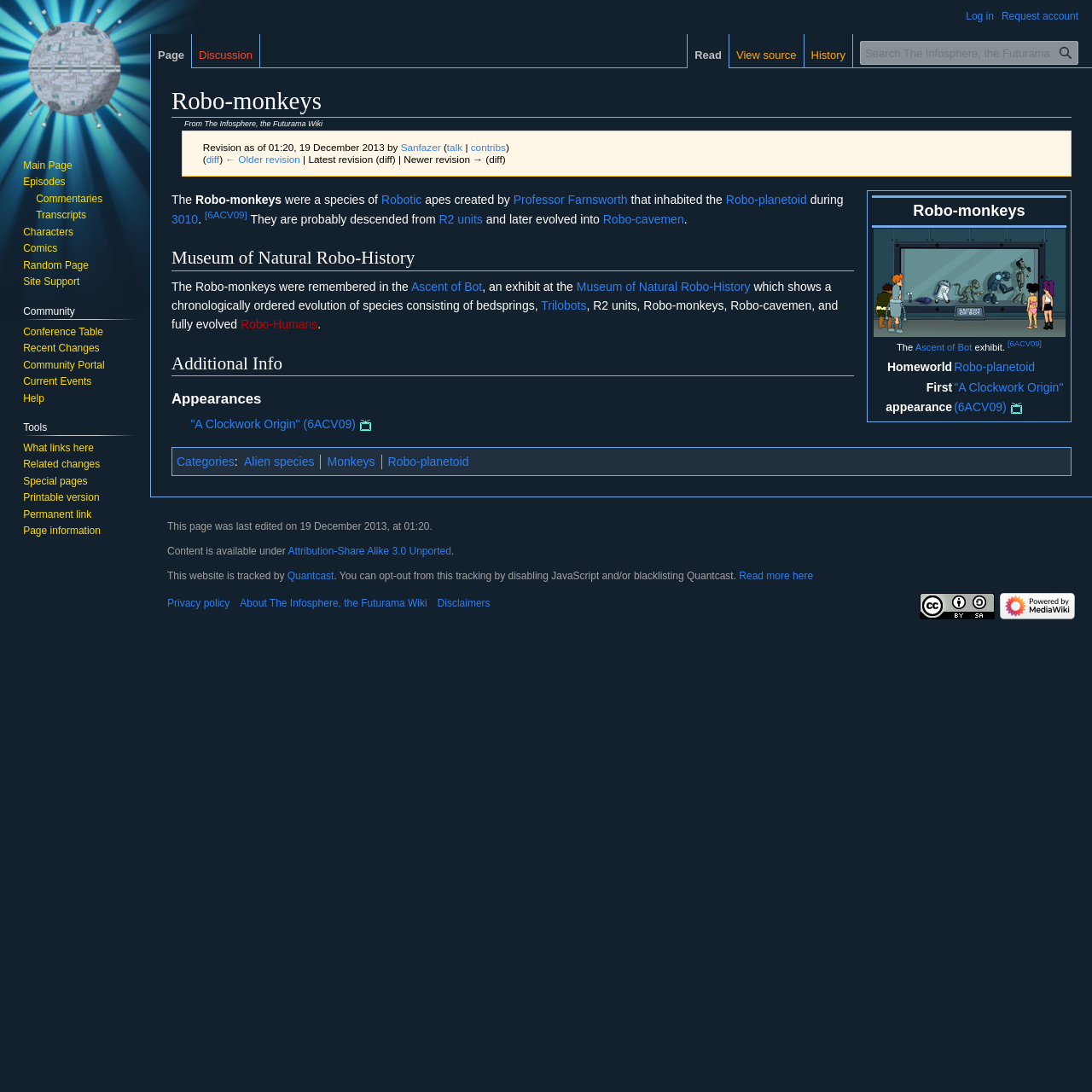Please identify the coordinates of the bounding box for the clickable region that will accomplish this instruction: "Explore Museum of Natural Robo-History".

[0.528, 0.256, 0.687, 0.268]